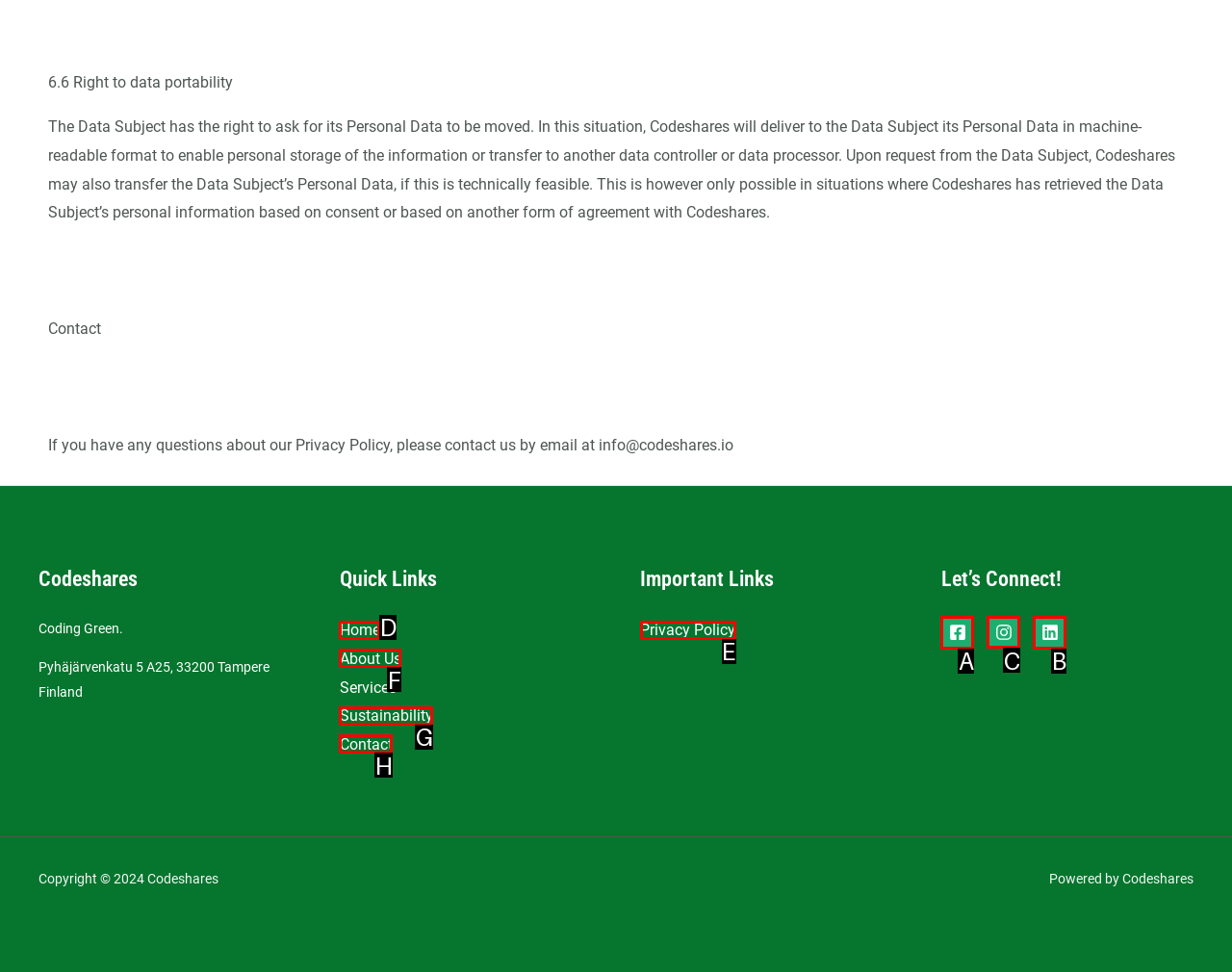Point out the HTML element I should click to achieve the following: Connect with Instagram Reply with the letter of the selected element.

C